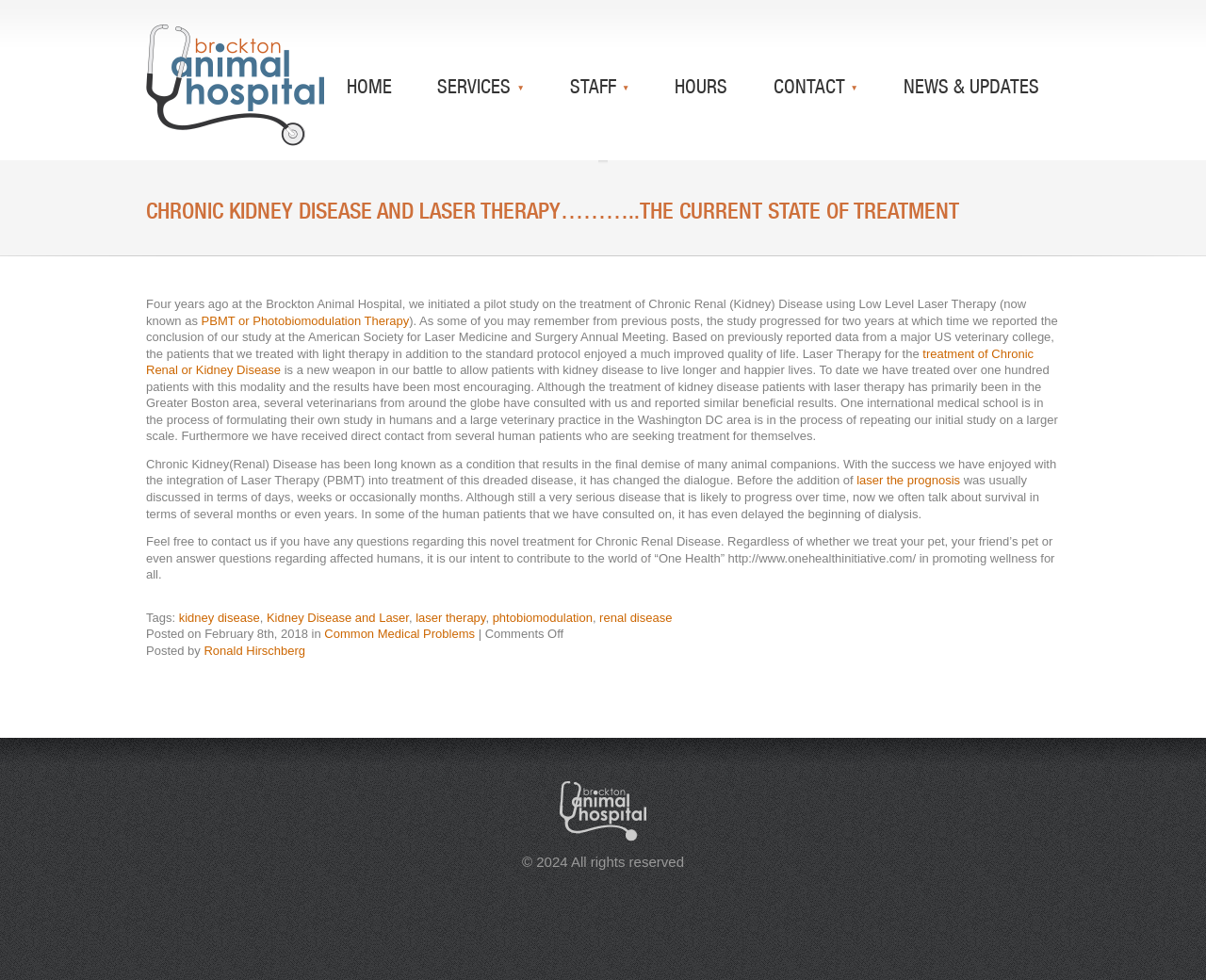Pinpoint the bounding box coordinates for the area that should be clicked to perform the following instruction: "View product details".

None